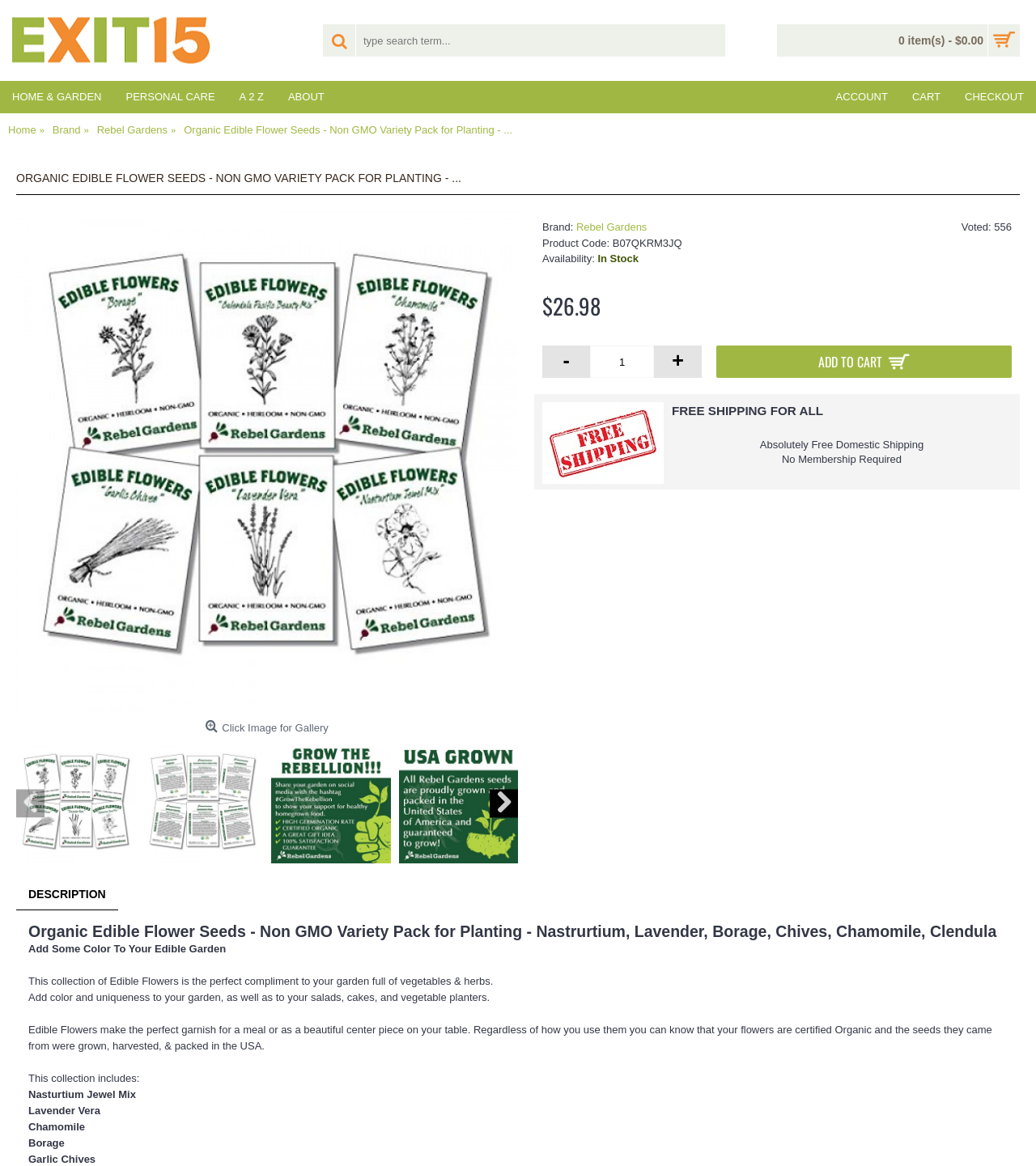What is the brand of the product?
Refer to the image and give a detailed answer to the question.

I found the brand name by looking at the links and text on the webpage. The link 'Rebel Gardens' is located near the top of the page, and it is also mentioned in the product description as the brand of the Organic Edible Flower Seeds.